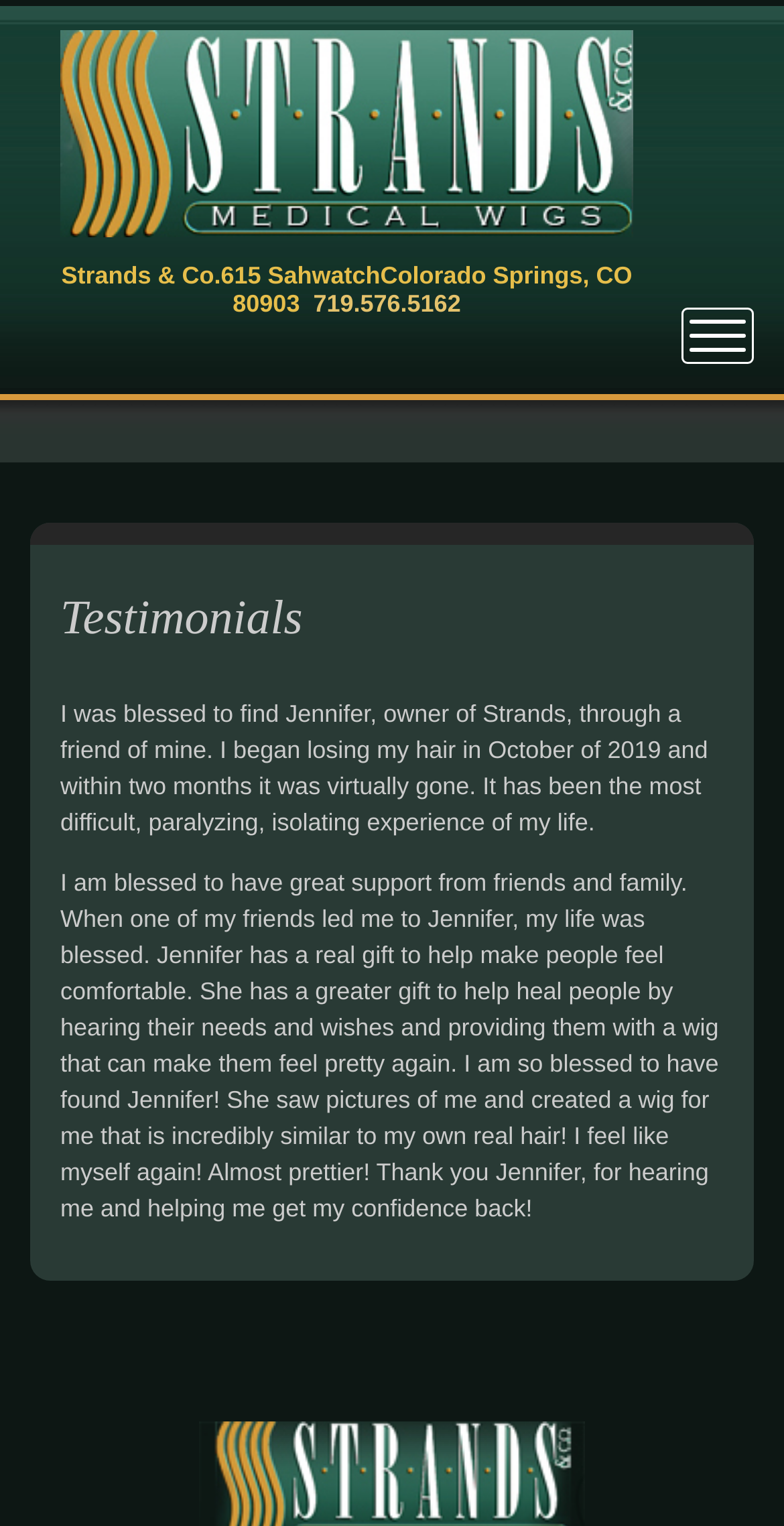What is the location of the company?
Using the image, provide a detailed and thorough answer to the question.

The company location can be found at the top of the webpage, next to the company name and phone number. It is displayed as 'Colorado Springs, CO 80903'.